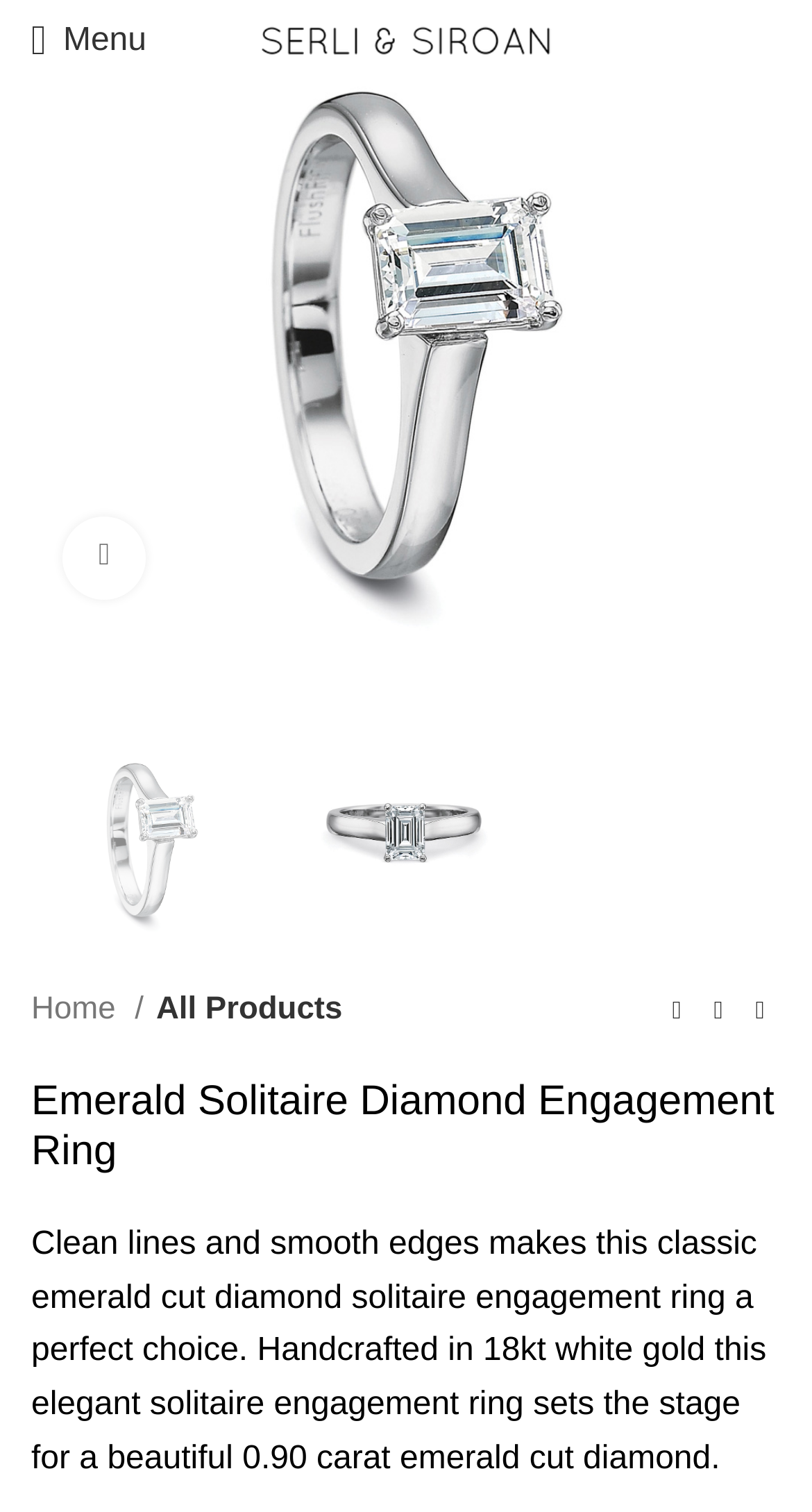Identify the bounding box coordinates of the element to click to follow this instruction: 'Go to Home page'. Ensure the coordinates are four float values between 0 and 1, provided as [left, top, right, bottom].

[0.038, 0.651, 0.177, 0.685]